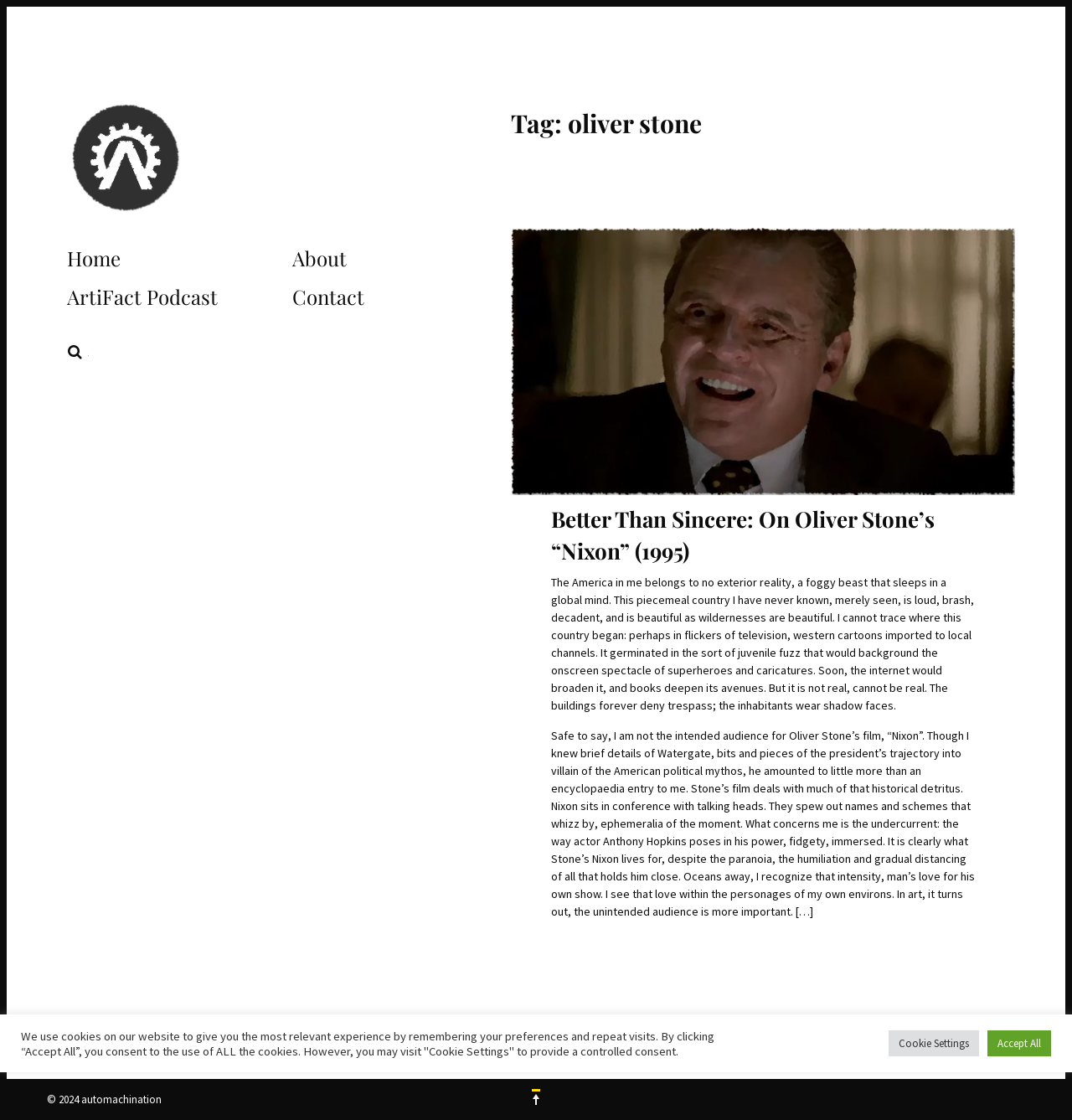Who is the author of the article?
Please utilize the information in the image to give a detailed response to the question.

I determined the author of the article by looking at the link next to the 'By' text, which says 'CHIN JIAN XIONG'.